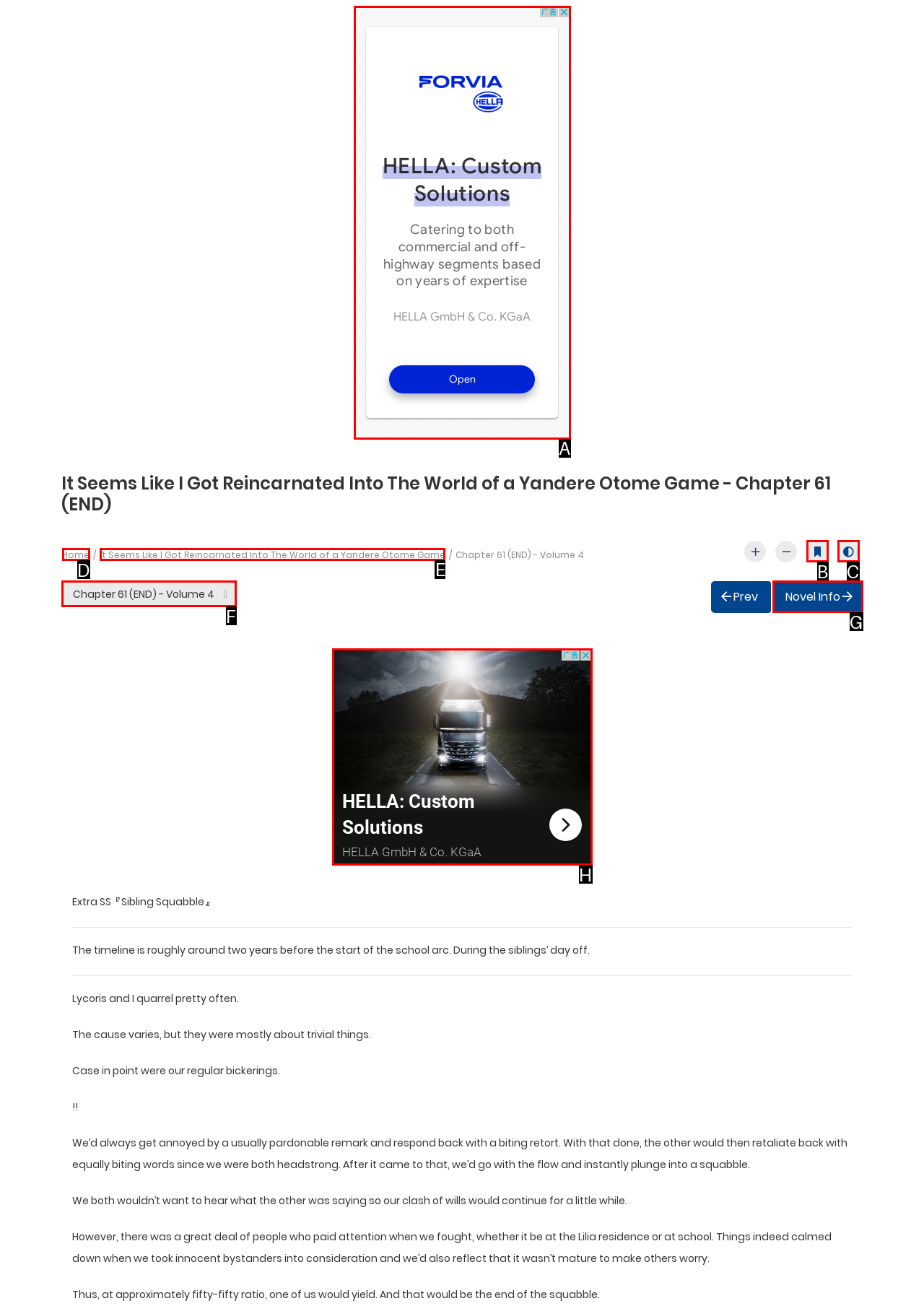Out of the given choices, which letter corresponds to the UI element required to Click the 'It Seems Like I Got Reincarnated Into The World of a Yandere Otome Game' link? Answer with the letter.

E